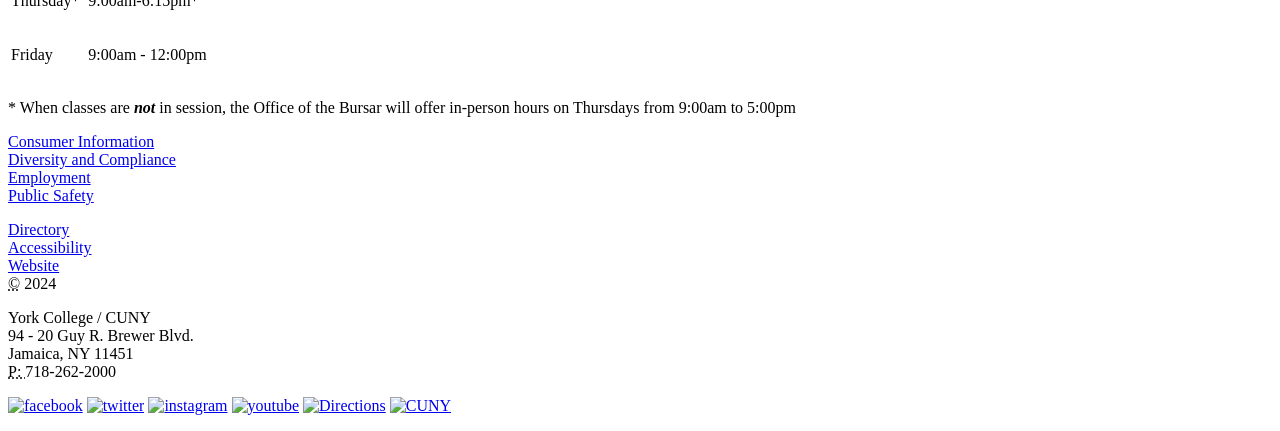Please identify the bounding box coordinates of the element that needs to be clicked to perform the following instruction: "Click on the Directions link".

[0.237, 0.921, 0.301, 0.961]